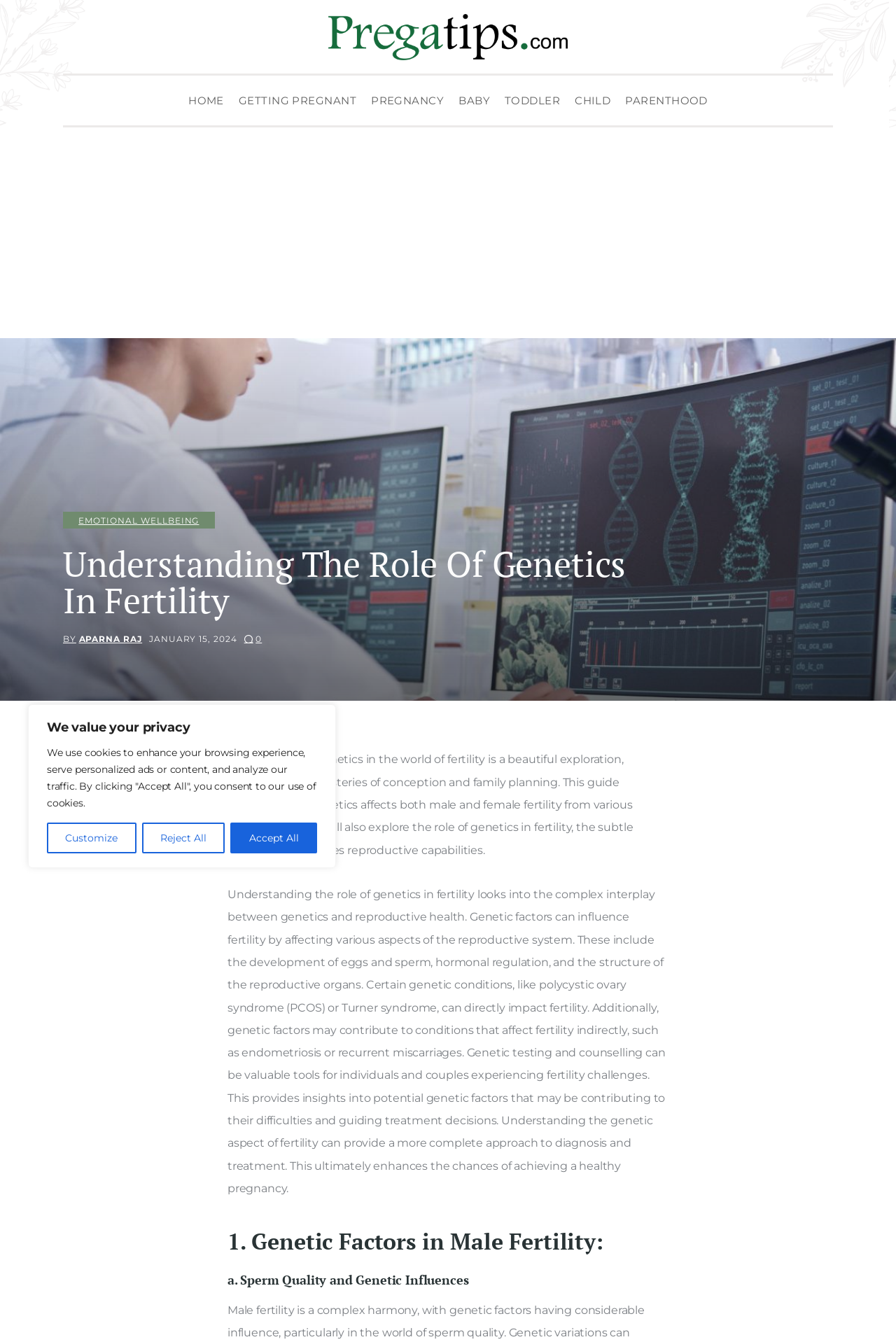Please determine the bounding box coordinates of the section I need to click to accomplish this instruction: "Click the 'BY APARNA RAJ' link".

[0.07, 0.472, 0.166, 0.481]